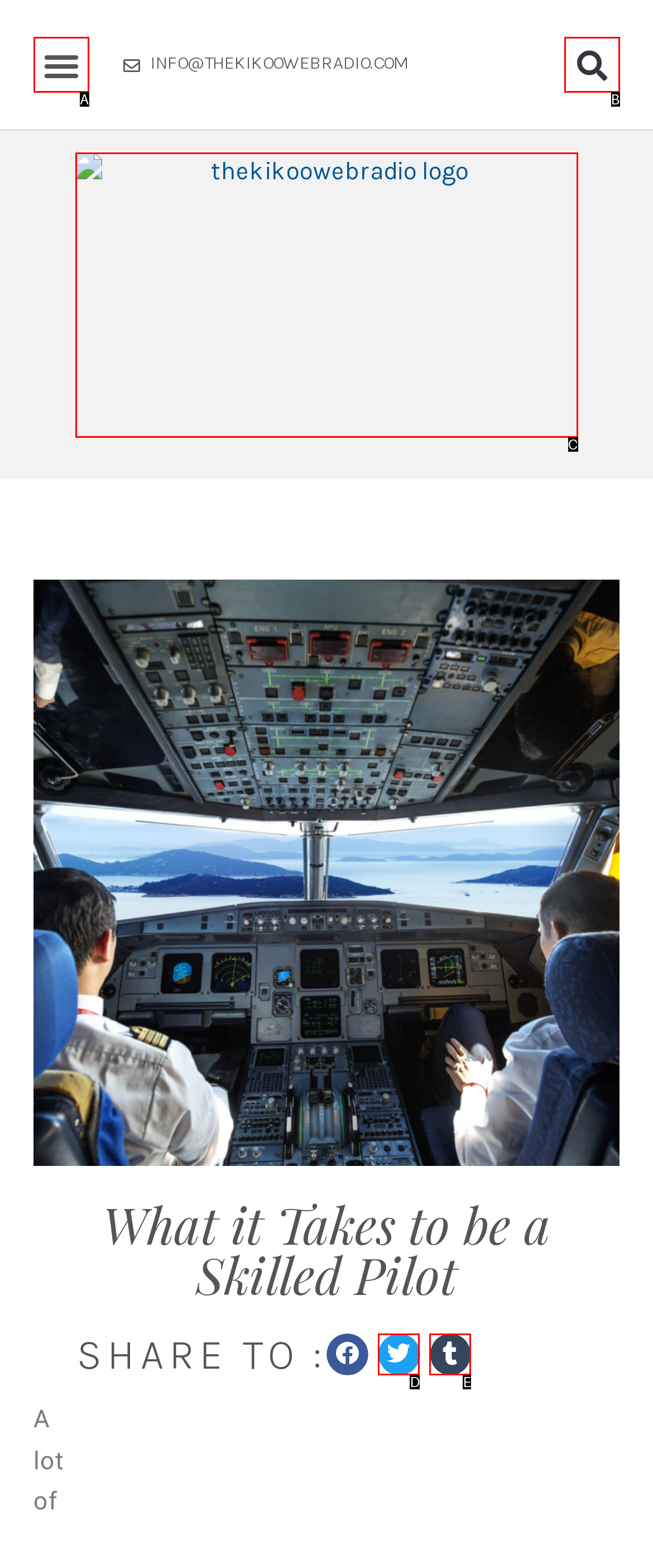Tell me which one HTML element best matches the description: Menu
Answer with the option's letter from the given choices directly.

A